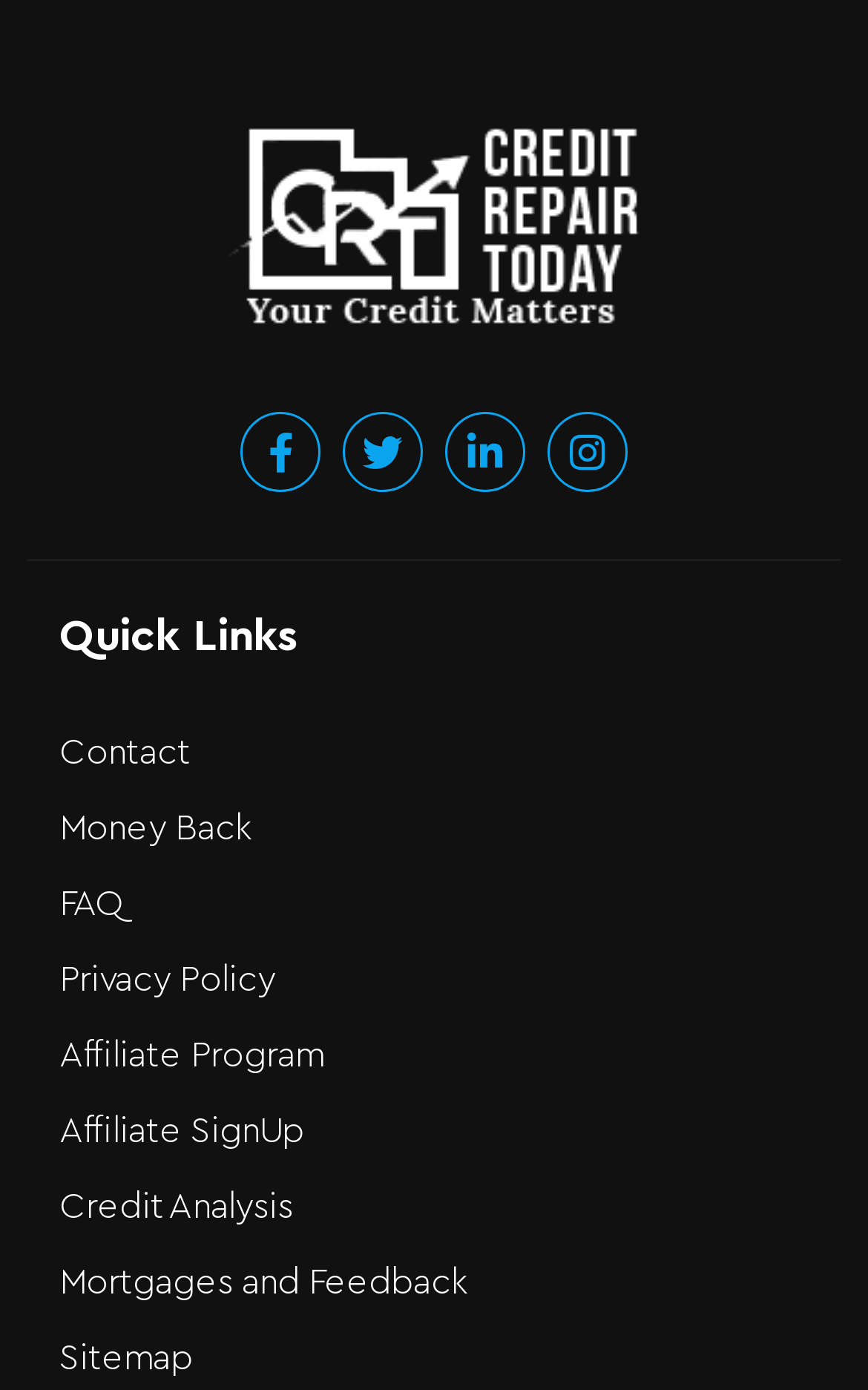Locate the bounding box coordinates of the clickable part needed for the task: "go to FAQ".

[0.068, 0.624, 0.932, 0.679]